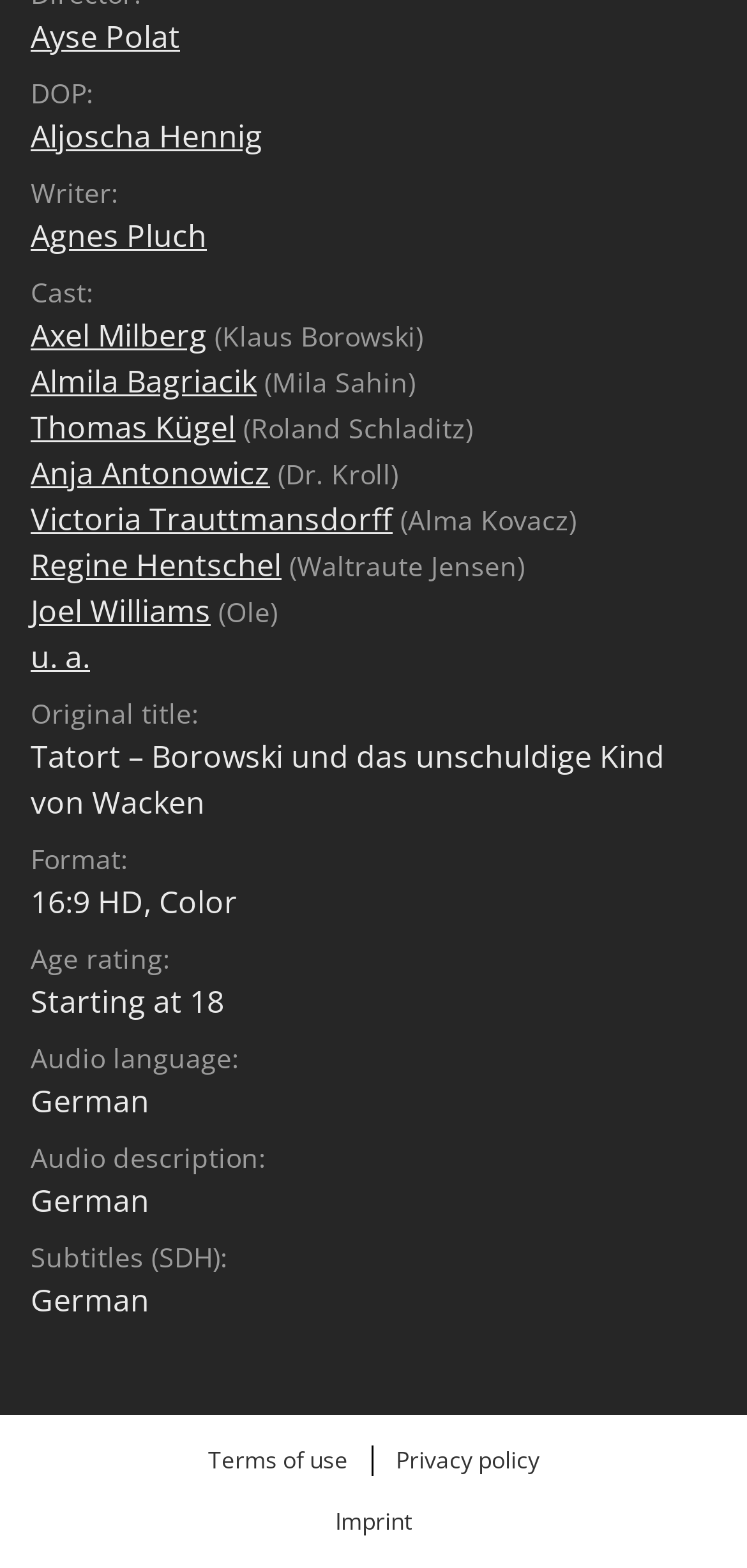Please find the bounding box coordinates of the element that must be clicked to perform the given instruction: "View Aljoscha Hennig". The coordinates should be four float numbers from 0 to 1, i.e., [left, top, right, bottom].

[0.041, 0.073, 0.351, 0.1]